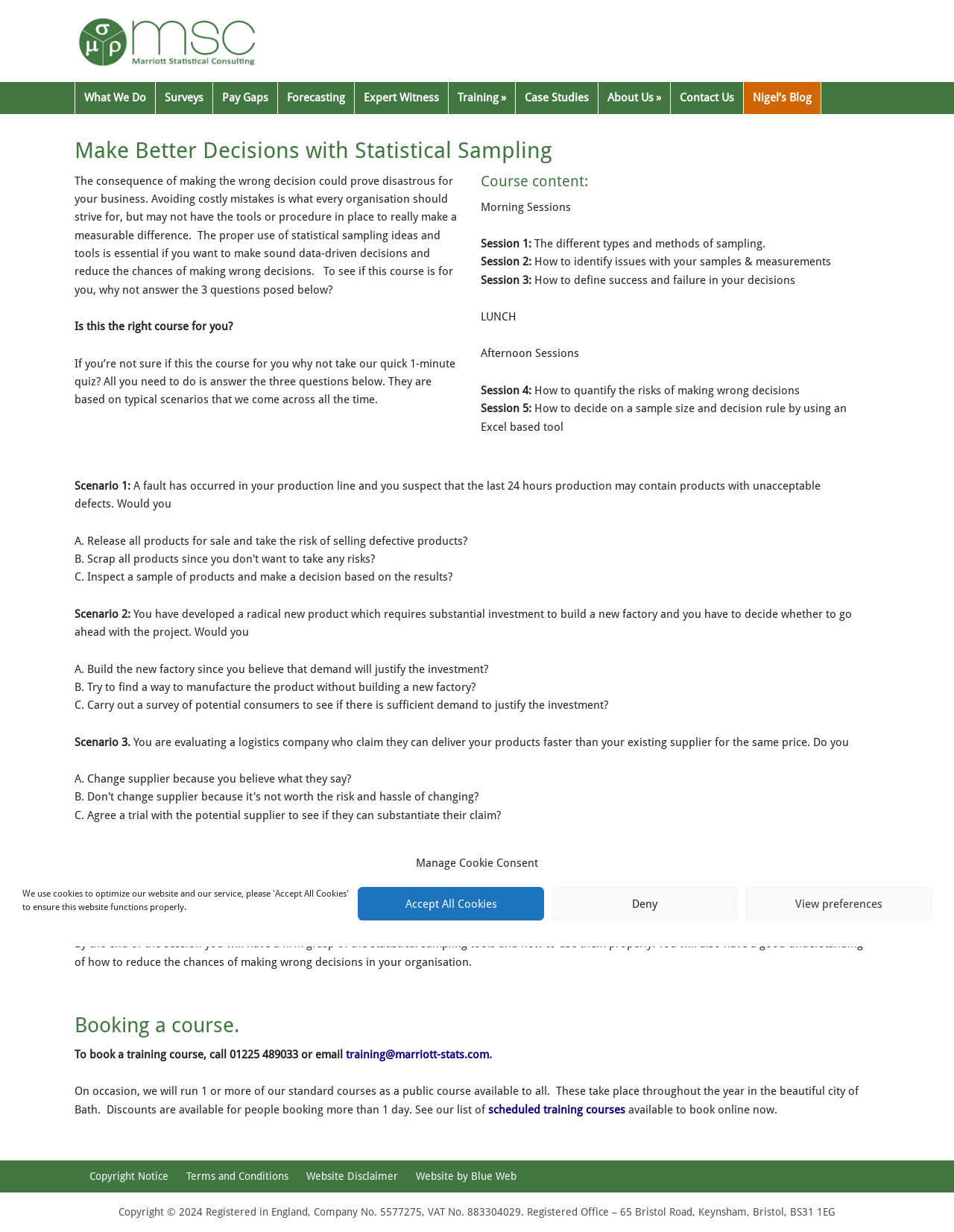Identify the bounding box coordinates of the element that should be clicked to fulfill this task: "Check scheduled training courses". The coordinates should be provided as four float numbers between 0 and 1, i.e., [left, top, right, bottom].

[0.512, 0.895, 0.655, 0.906]